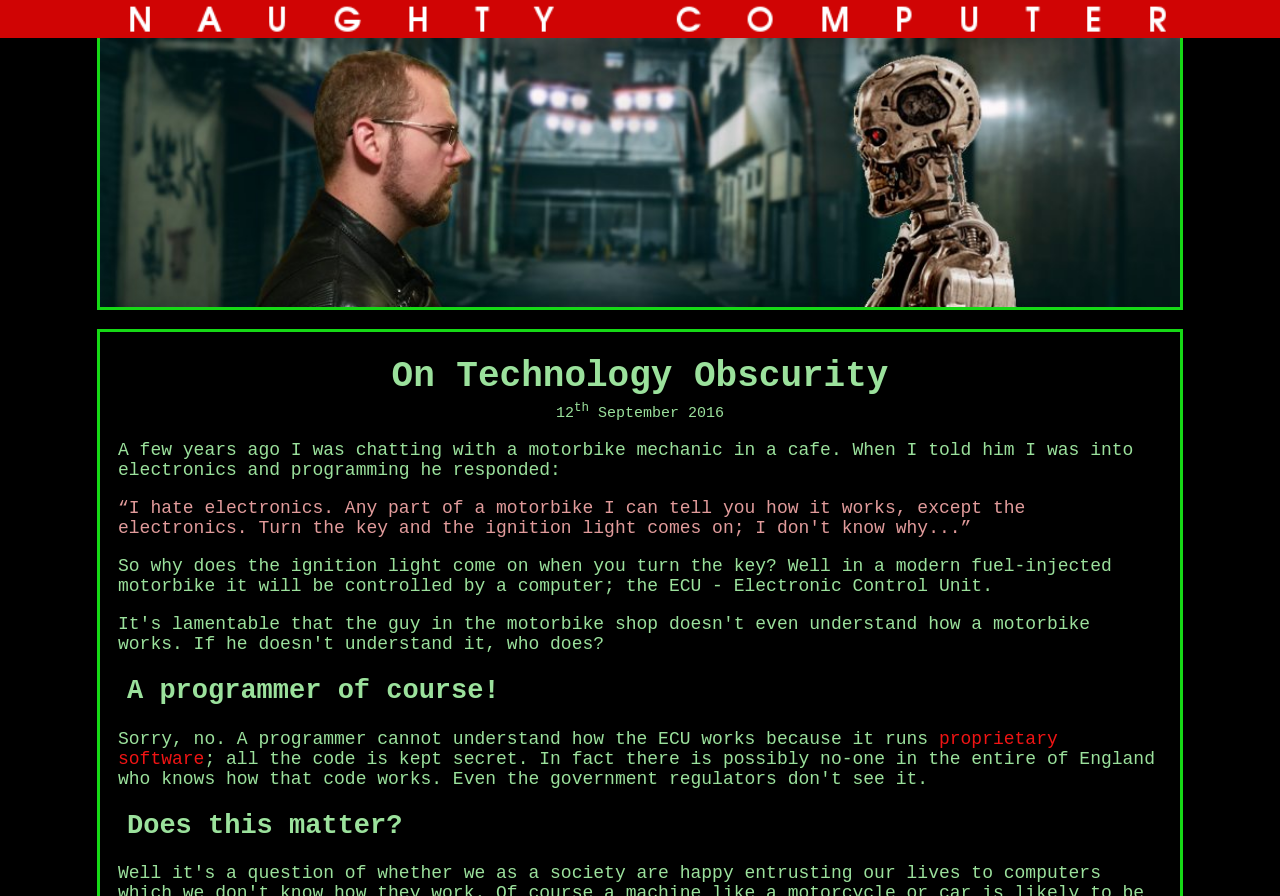Analyze the image and answer the question with as much detail as possible: 
Why can't a programmer understand how the ECU works?

The article states that a programmer cannot understand how the ECU works because it runs on proprietary software, which is not accessible to programmers.